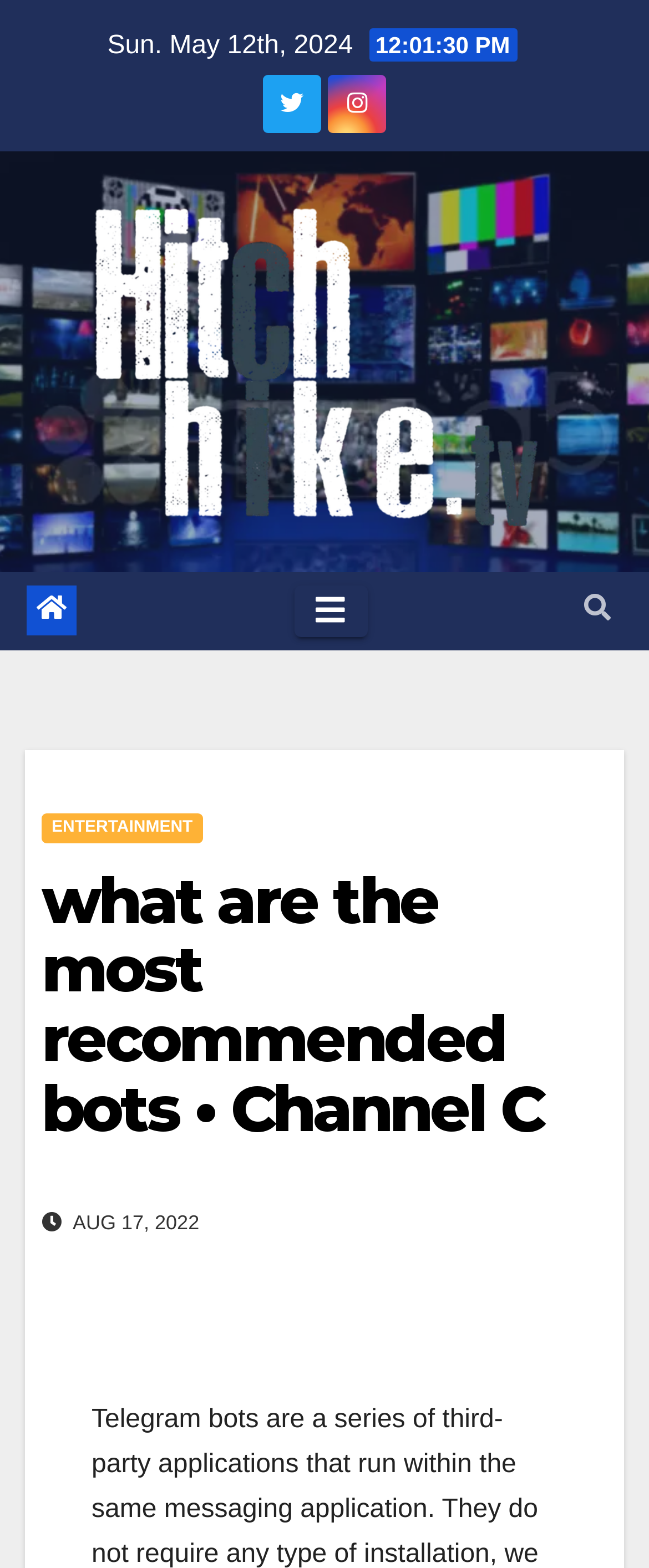Please determine the bounding box of the UI element that matches this description: aria-label="Toggle navigation". The coordinates should be given as (top-left x, top-left y, bottom-right x, bottom-right y), with all values between 0 and 1.

[0.453, 0.373, 0.565, 0.406]